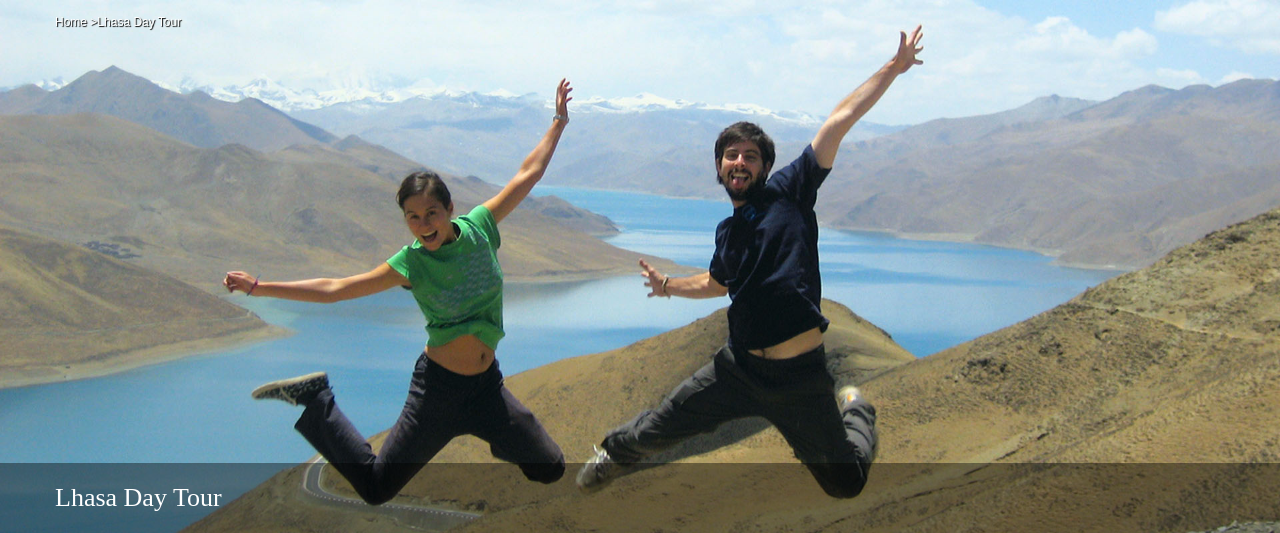What is the color of the lake's water?
Using the information from the image, provide a comprehensive answer to the question.

The color of the lake's water is blue, as described in the caption, where it is mentioned that 'the serene blue waters of a lake glisten in the sunlight amidst rolling hills and mountains in the distance'.